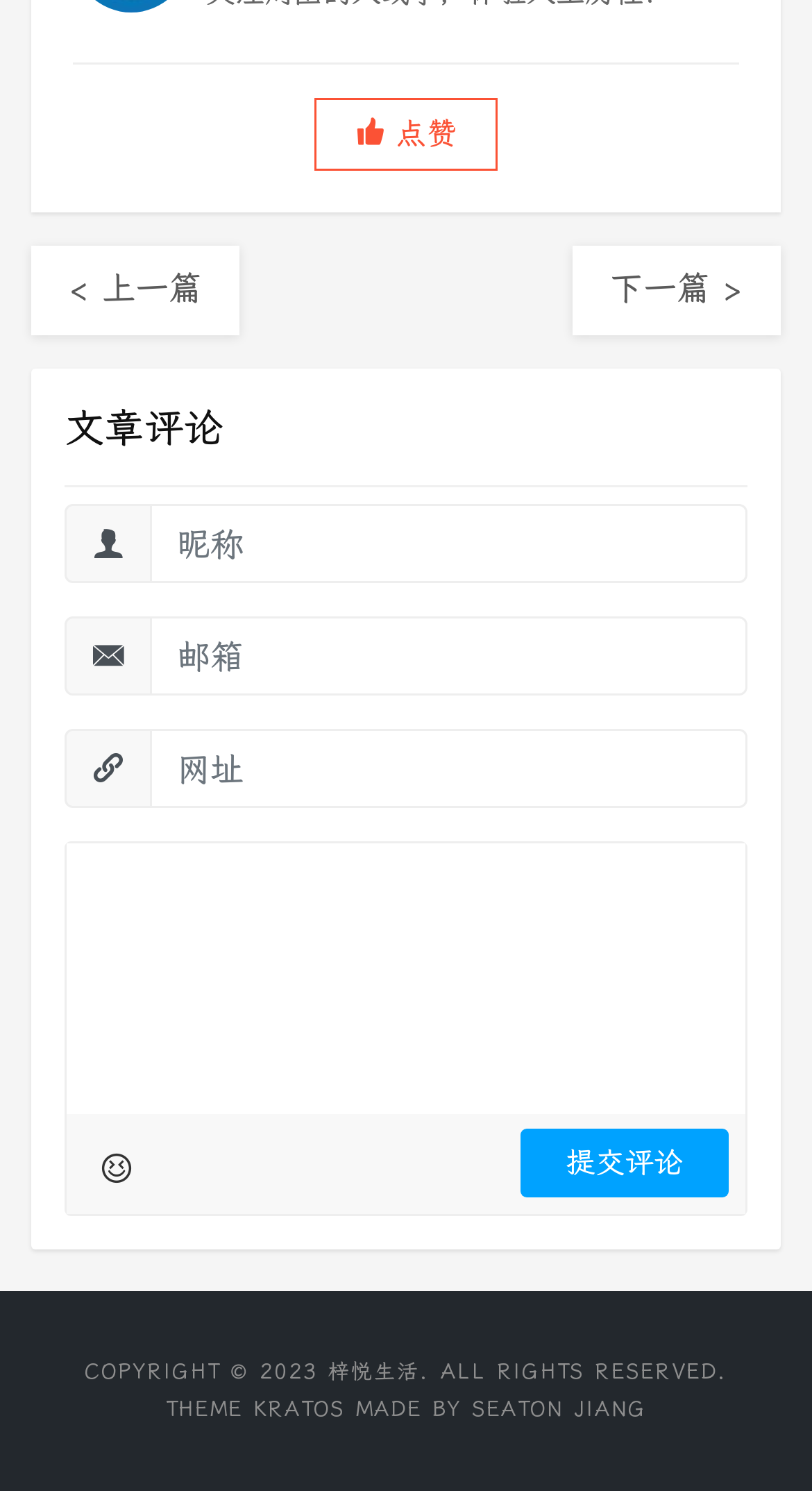Pinpoint the bounding box coordinates of the clickable element needed to complete the instruction: "Go to next article". The coordinates should be provided as four float numbers between 0 and 1: [left, top, right, bottom].

[0.751, 0.18, 0.915, 0.207]